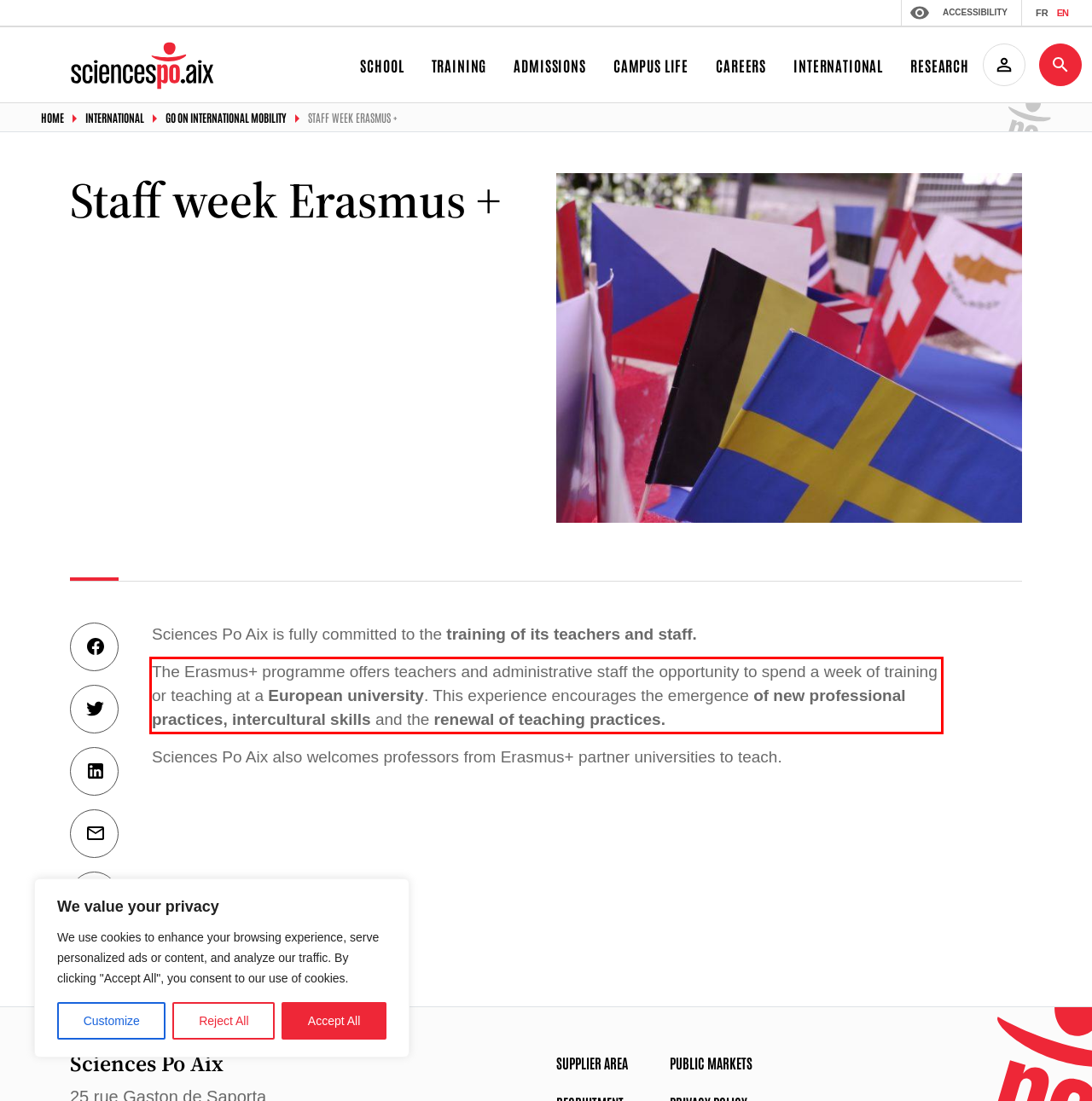The screenshot you have been given contains a UI element surrounded by a red rectangle. Use OCR to read and extract the text inside this red rectangle.

The Erasmus+ programme offers teachers and administrative staff the opportunity to spend a week of training or teaching at a European university. This experience encourages the emergence of new professional practices, intercultural skills and the renewal of teaching practices.